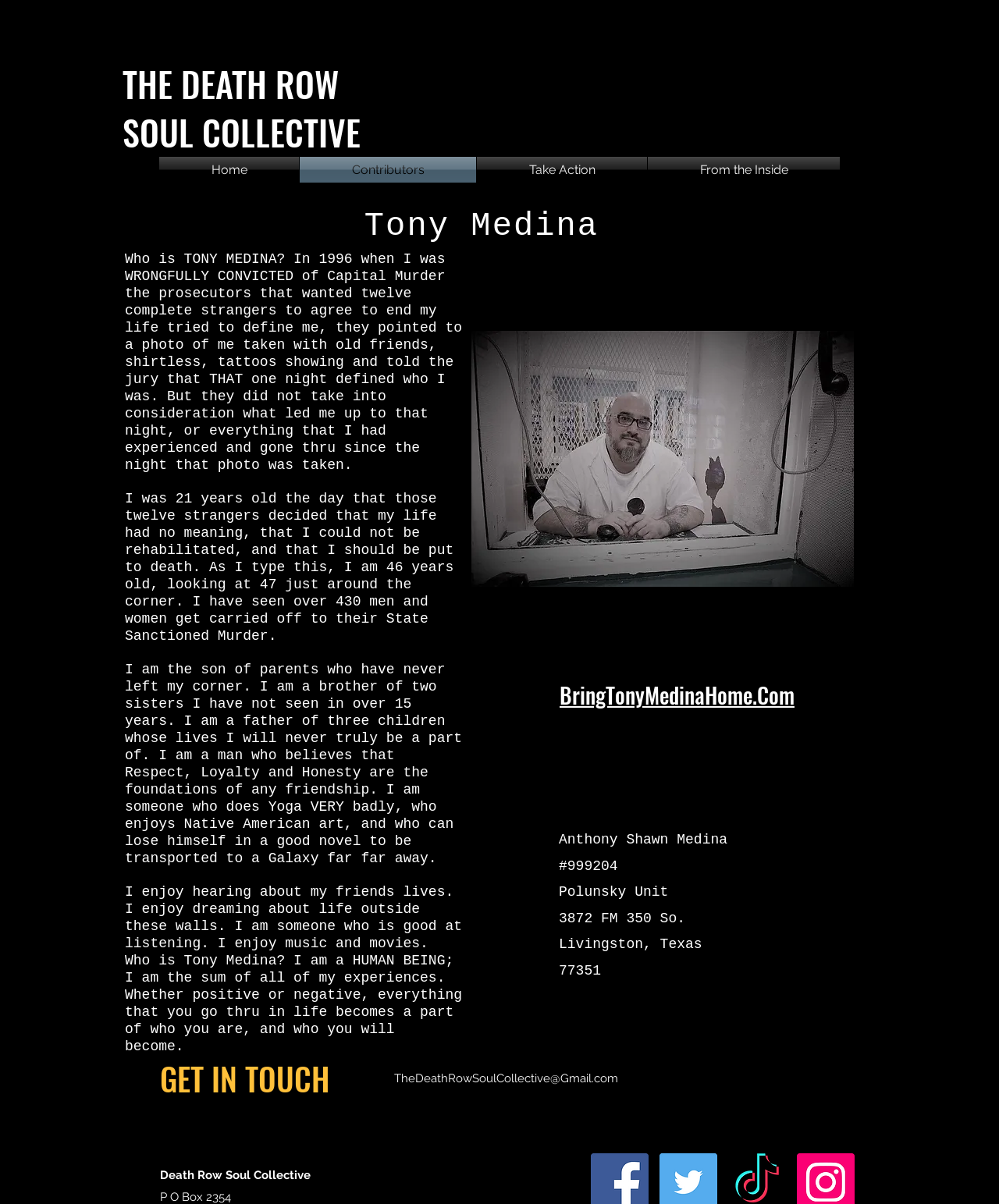Determine the bounding box coordinates of the region I should click to achieve the following instruction: "Contact through TheDeathRowSoulCollective@Gmail.com". Ensure the bounding box coordinates are four float numbers between 0 and 1, i.e., [left, top, right, bottom].

[0.395, 0.89, 0.619, 0.902]